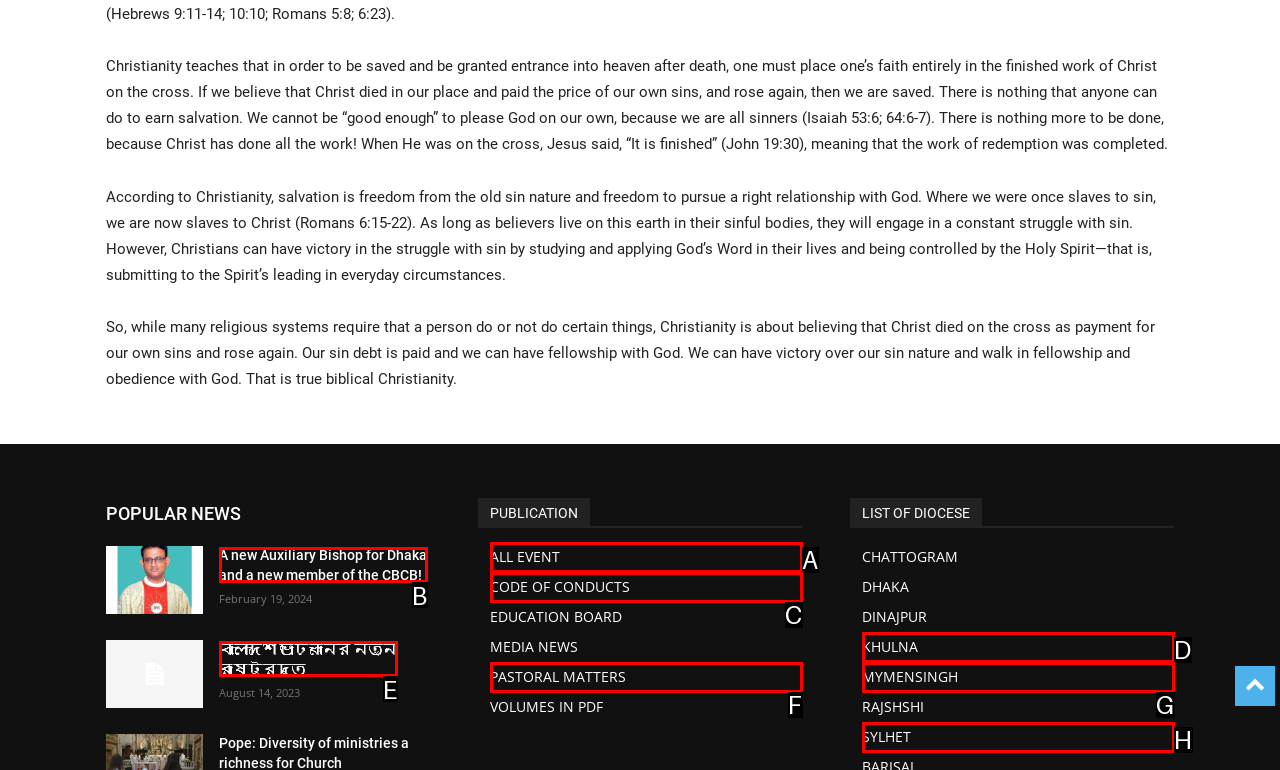Select the letter that corresponds to the UI element described as: বাংলাদেশে ভাটিকানের নতুন রাষ্ট্রদূত
Answer by providing the letter from the given choices.

E